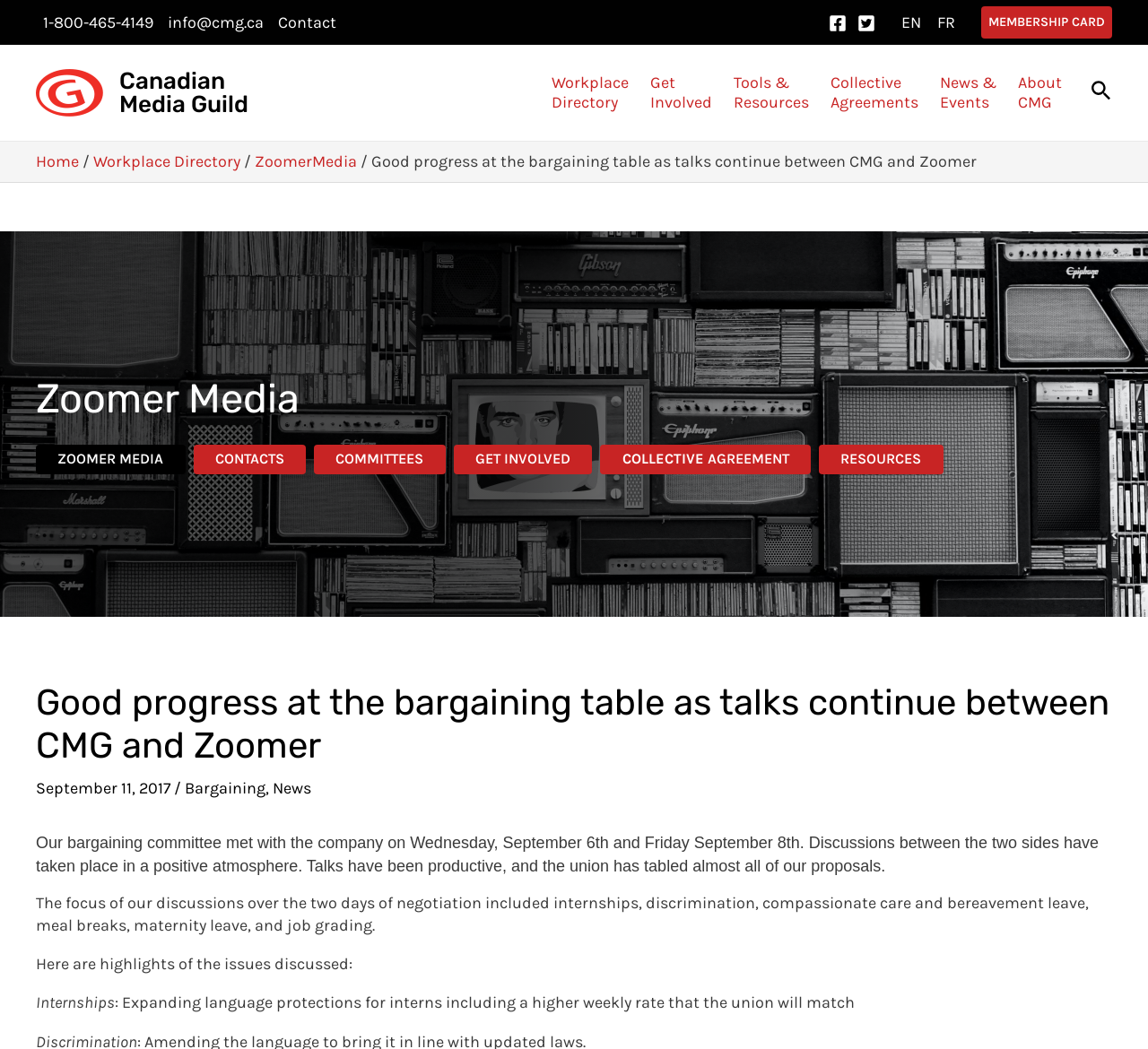Using the description "aria-label="Search icon link"", locate and provide the bounding box of the UI element.

[0.95, 0.079, 0.969, 0.103]